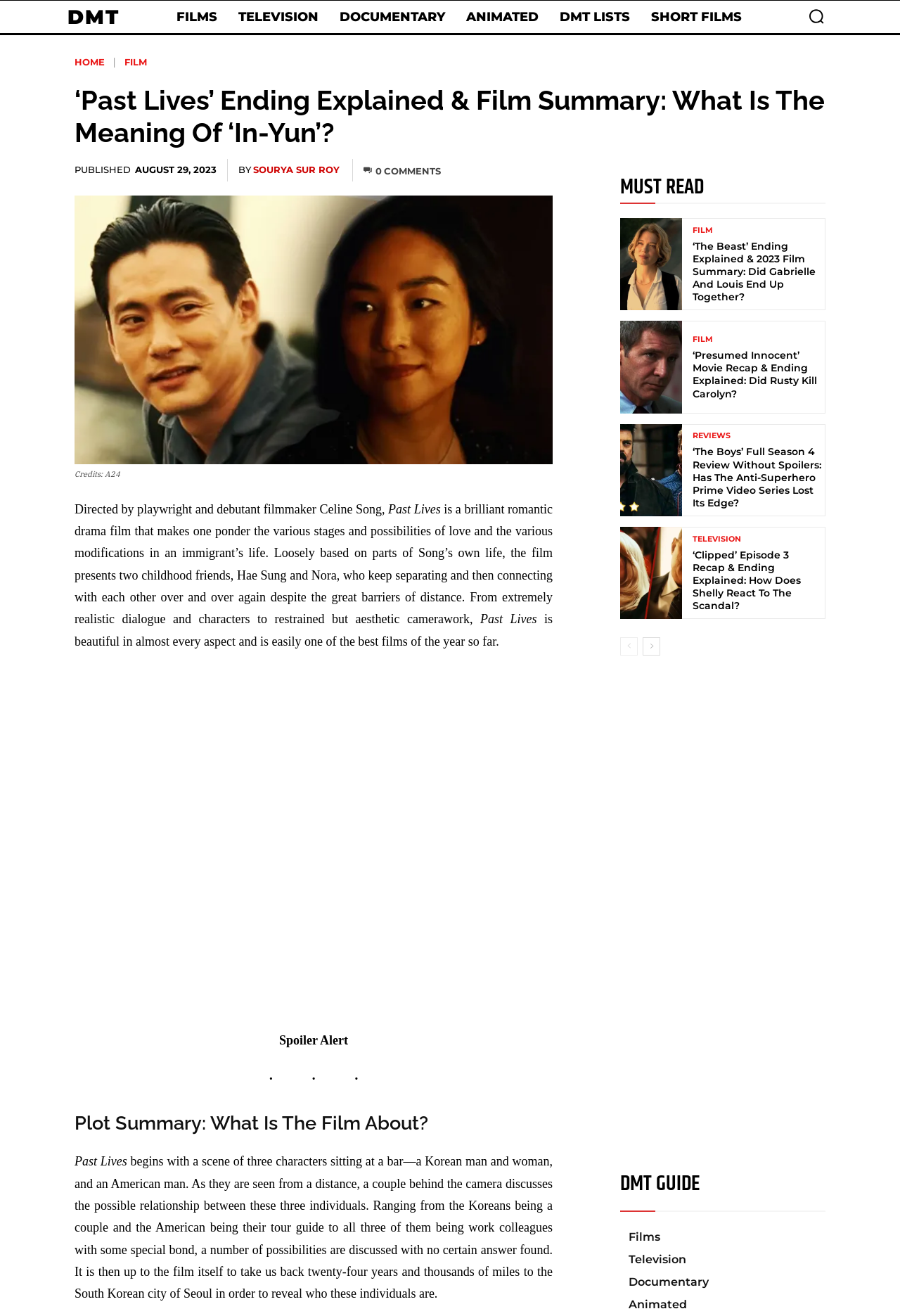Provide your answer to the question using just one word or phrase: Who is the director of the film?

Celine Song